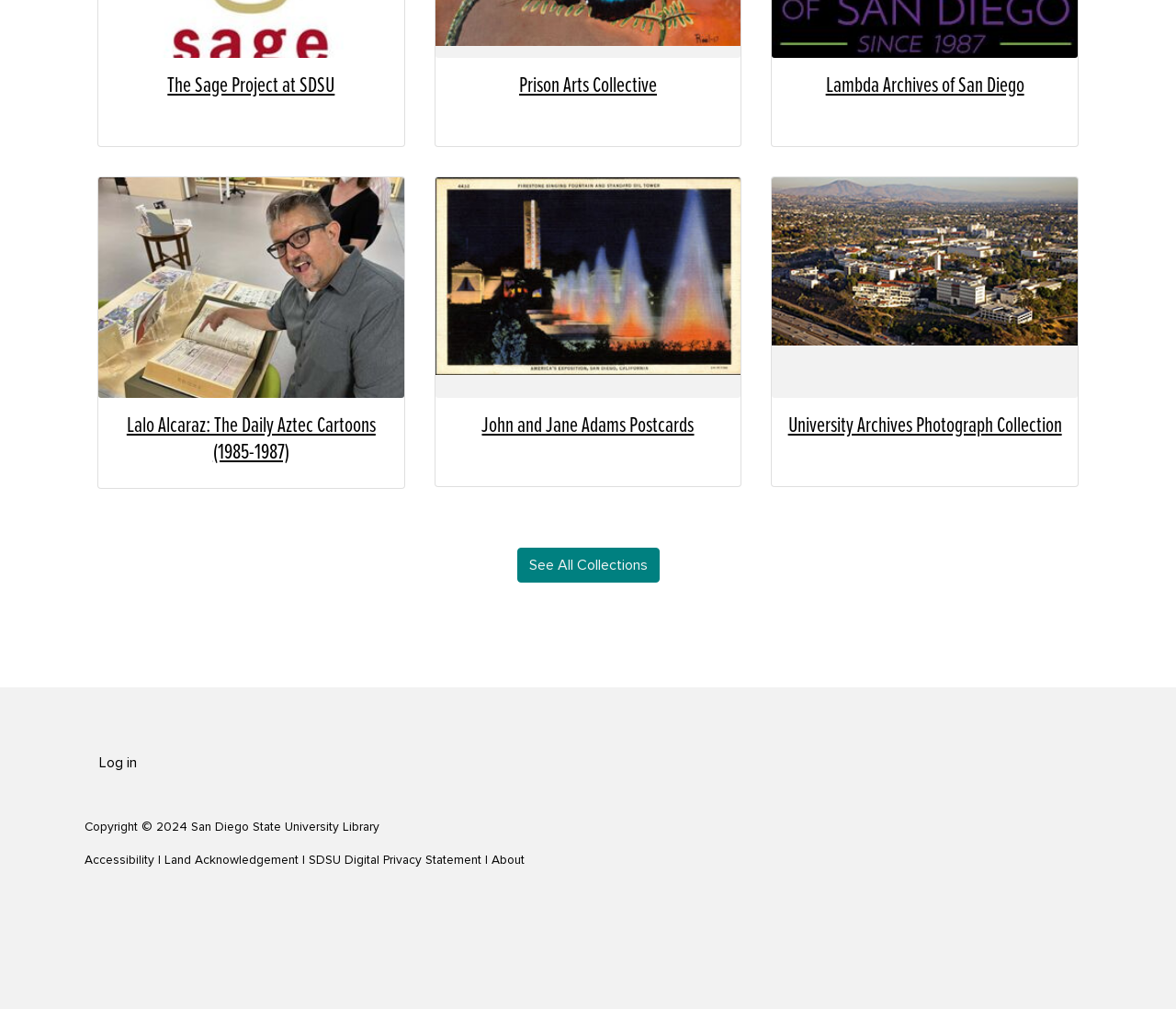How many collections are shown on the webpage?
Based on the screenshot, provide a one-word or short-phrase response.

3